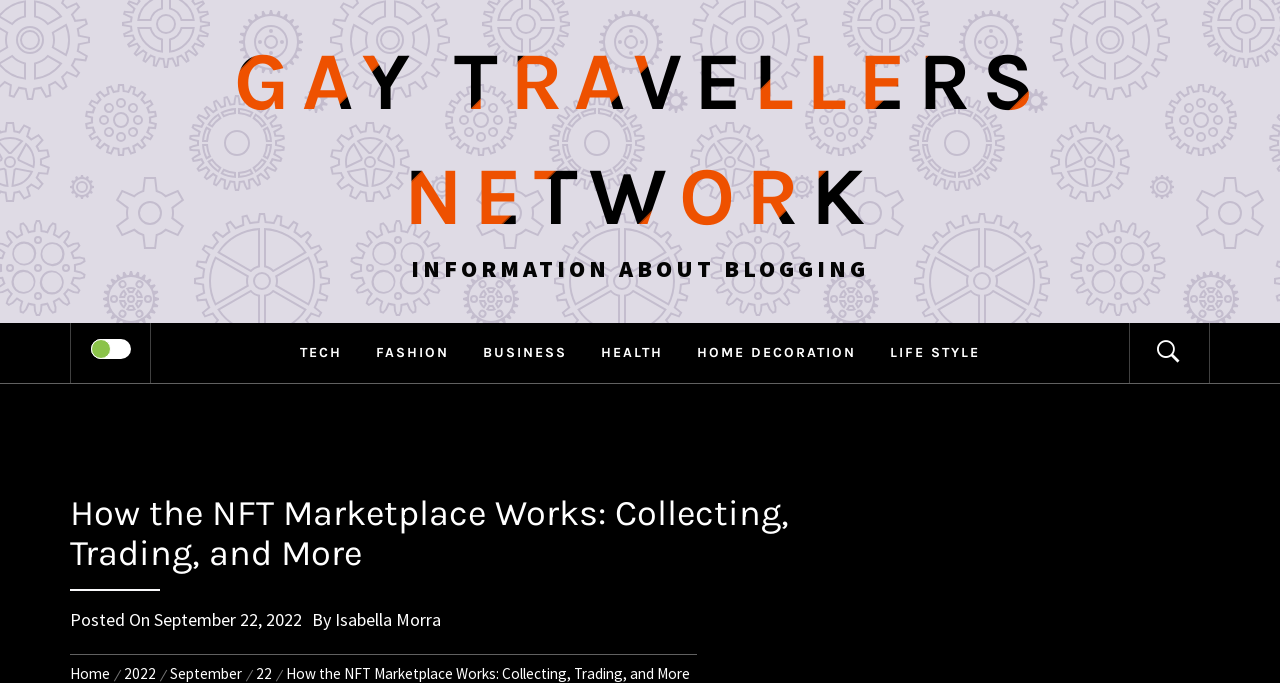Using the given element description, provide the bounding box coordinates (top-left x, top-left y, bottom-right x, bottom-right y) for the corresponding UI element in the screenshot: Research Projects

None